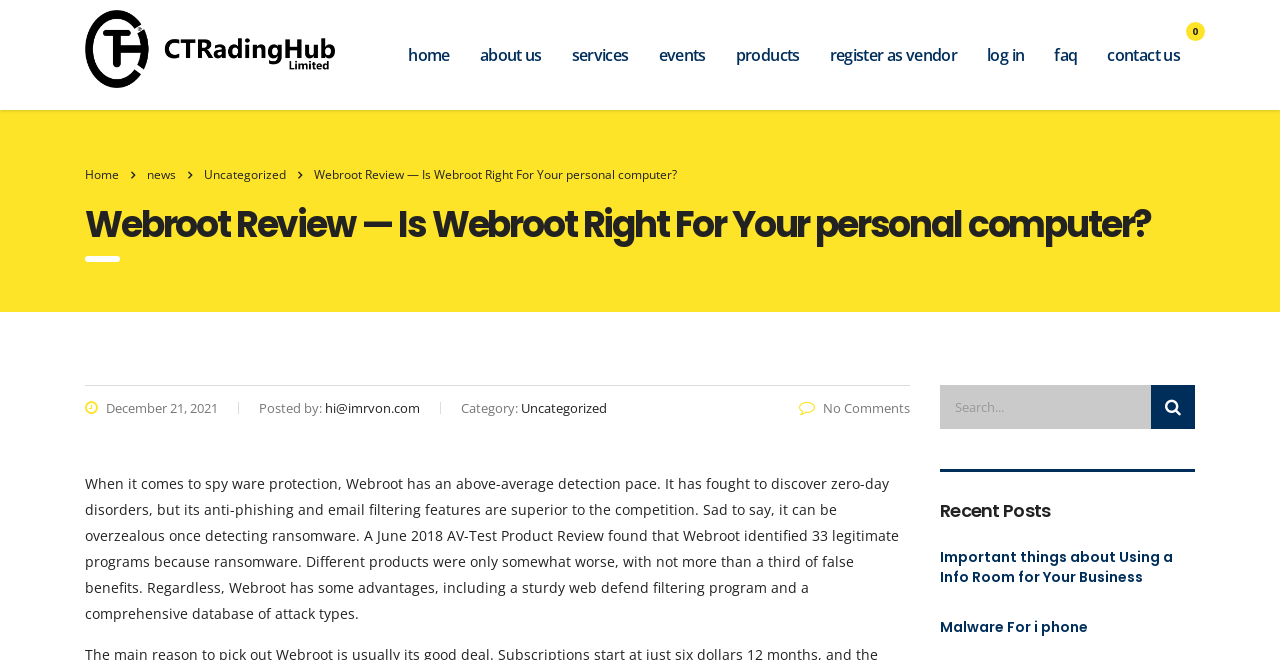Use a single word or phrase to respond to the question:
How many recent posts are listed?

2